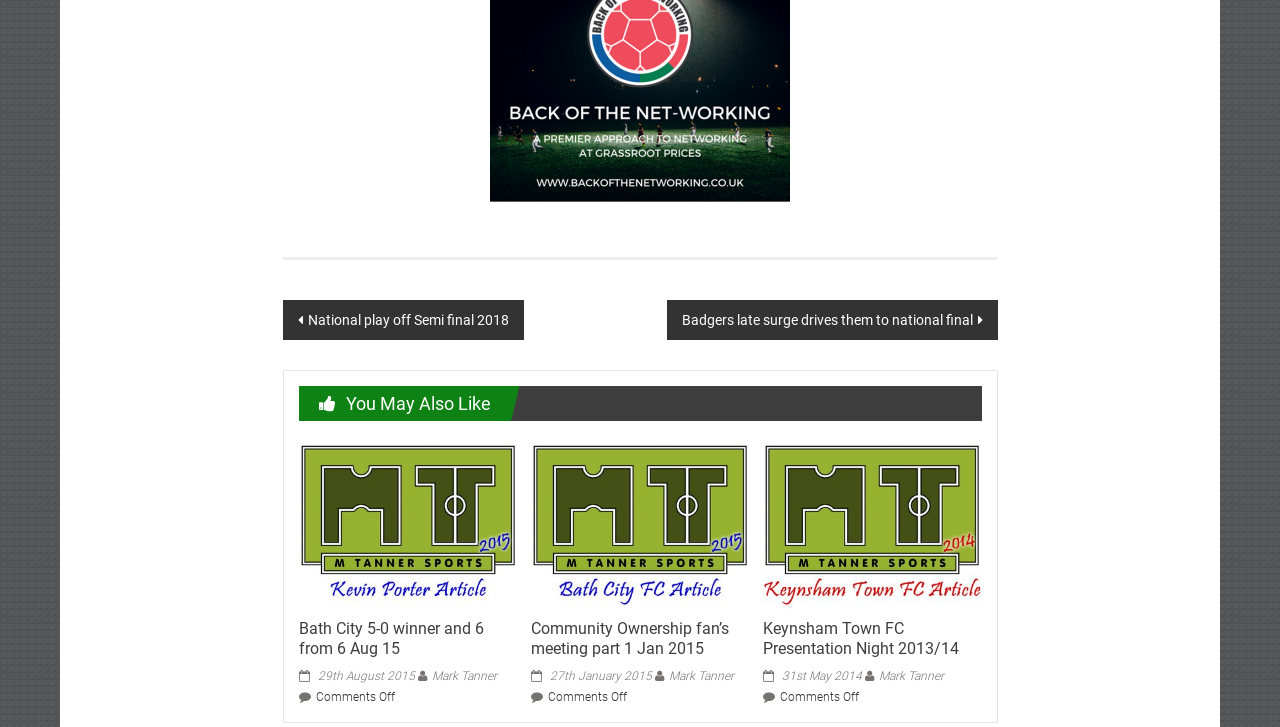Highlight the bounding box coordinates of the element you need to click to perform the following instruction: "View 'Kevin Porter Match Report Bath City FC'."

[0.233, 0.709, 0.404, 0.731]